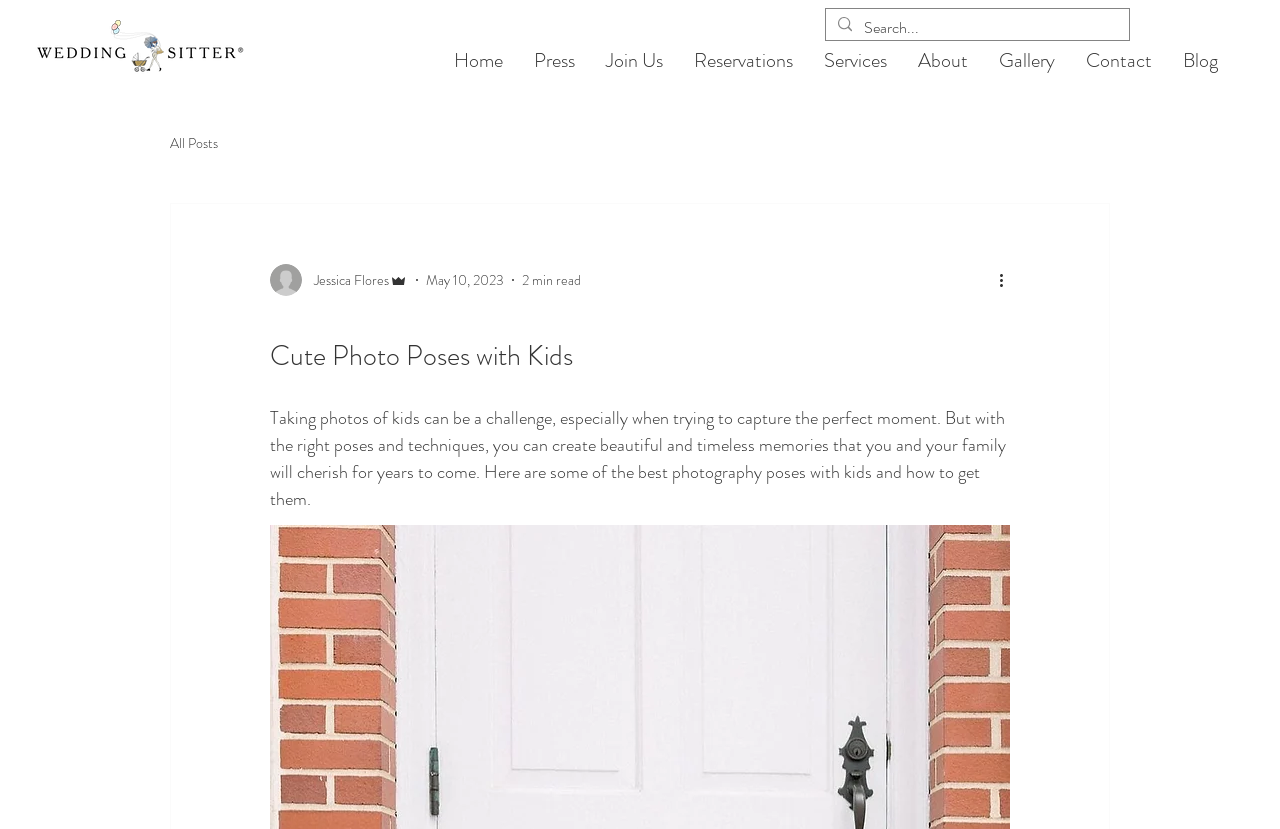Deliver a detailed narrative of the webpage's visual and textual elements.

This webpage is about photography, specifically focusing on taking photos of kids. At the top left corner, there is a logo image of a girl. Below the logo, there is a navigation menu with links to various sections of the website, including Home, Press, Join Us, Reservations, Services, About, Gallery, Contact, and Blog.

On the right side of the navigation menu, there is a search bar with a magnifying glass icon. Below the search bar, there is a section dedicated to the blog, with a heading "Cute Photo Poses with Kids" and a brief introduction to the article. The introduction explains that taking photos of kids can be challenging, but with the right poses and techniques, one can create beautiful and timeless memories.

To the left of the article introduction, there is a section with the writer's picture and information, including their name, role, and the date of the post. There is also a button with a "More actions" label. Above the article introduction, there is a navigation menu with a link to "All Posts".